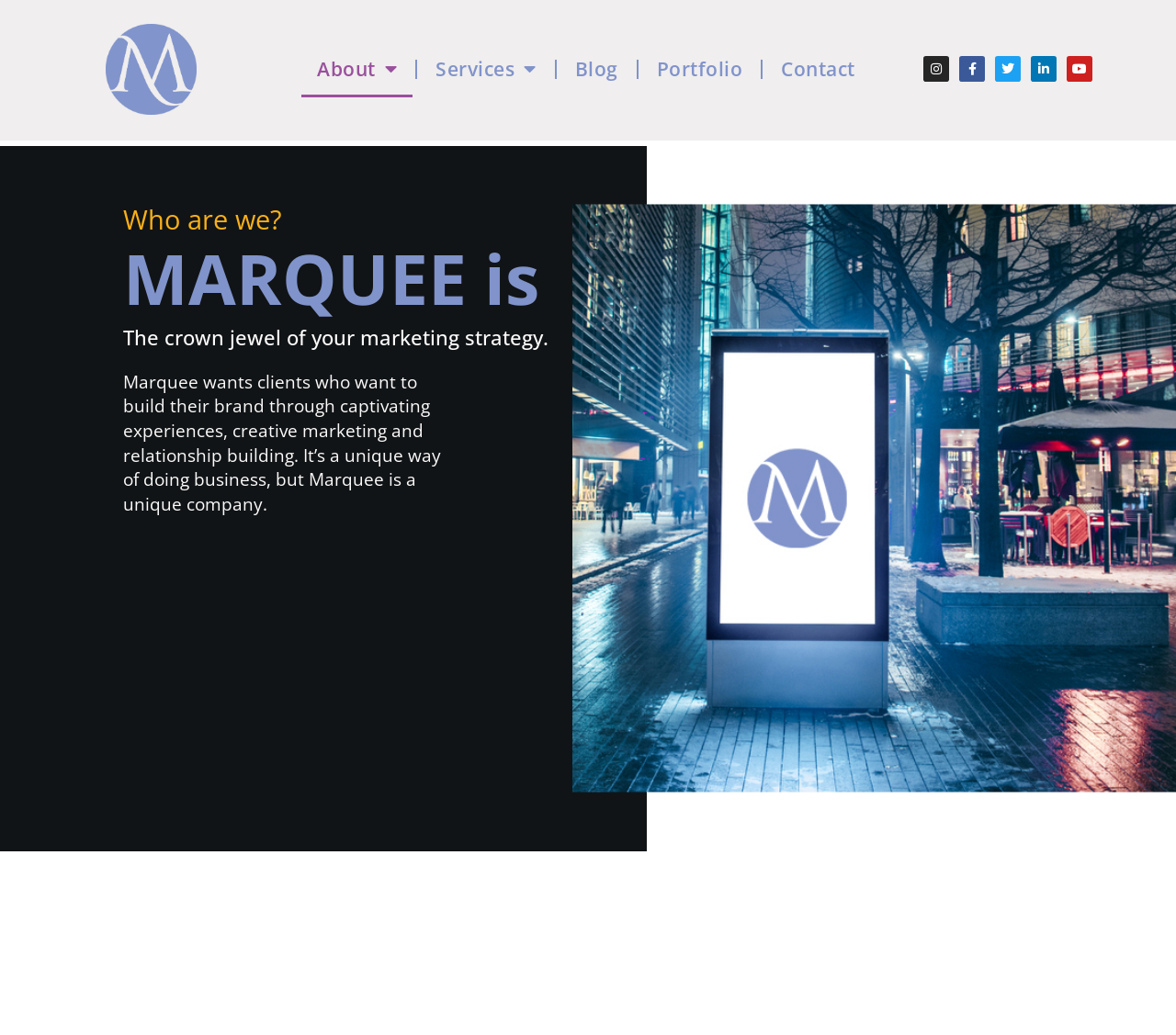Elaborate on the webpage's design and content in a detailed caption.

The webpage is about Marquee Creatives, a marketing strategy company. At the top, there are six navigation links: "About", "Services", "Blog", "Portfolio", "Contact", and a menu with a dropdown icon. These links are positioned horizontally, with "About" on the left and "Contact" on the right. 

Below the navigation links, there are five social media links: "Instagram", "Facebook-f", "Twitter", "Linkedin-in", and "Youtube". These links are positioned horizontally, with "Instagram" on the left and "Youtube" on the right, and are located near the top-right corner of the page.

The main content of the page is divided into four headings. The first heading, "Who are we?", is located at the top-left of the main content area. The second heading, "MARQUEE is", is positioned below the first heading. The third heading, "The crown jewel of your marketing strategy.", is positioned below the second heading. The fourth and longest heading, which describes Marquee's business approach, is positioned below the third heading.

On the right side of the main content area, there is an image of the Marquee logo, "M_MarkOnly_Color", which takes up a significant portion of the page's height.